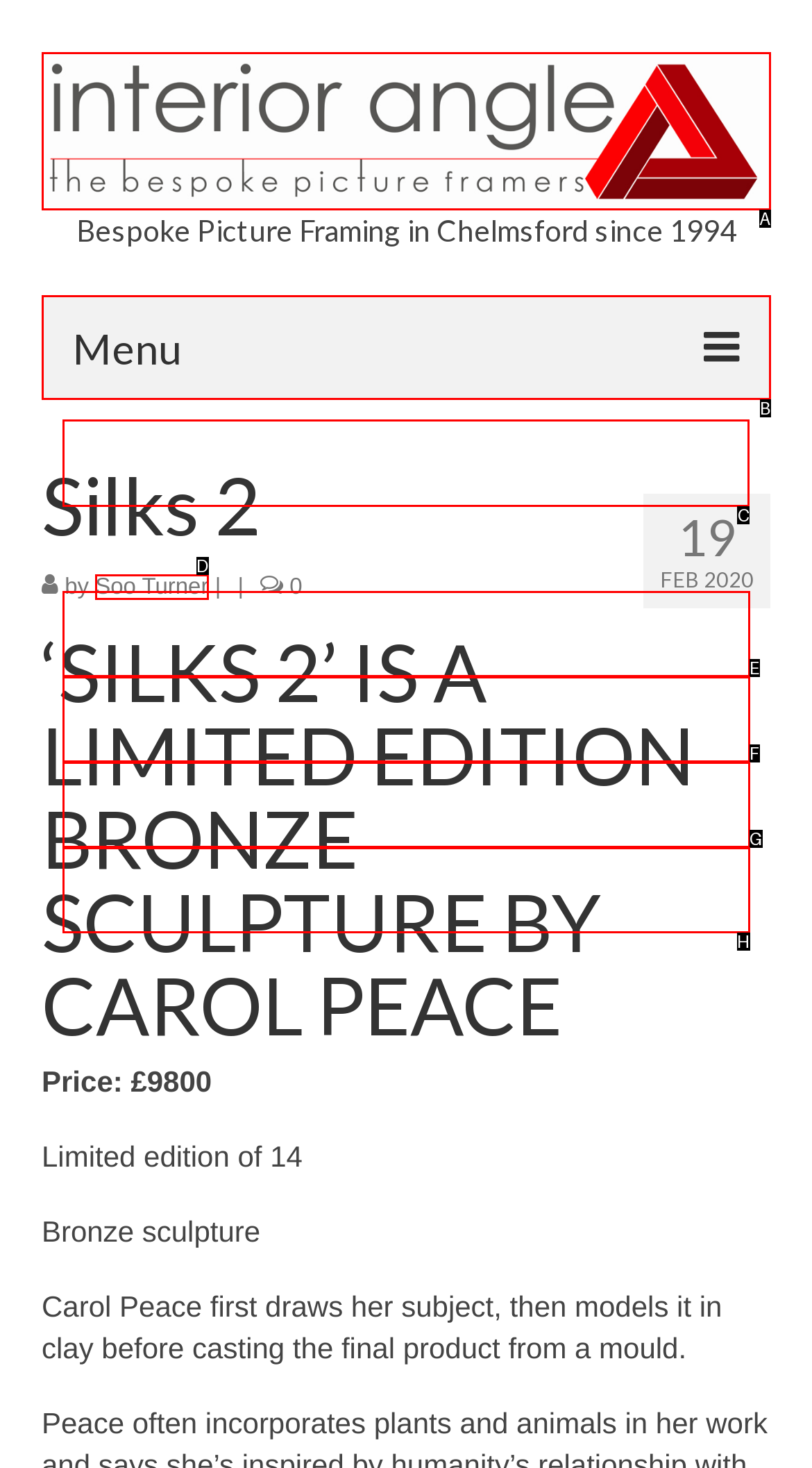Identify the correct UI element to click on to achieve the task: Visit 'TAP ARTISTS'. Provide the letter of the appropriate element directly from the available choices.

C